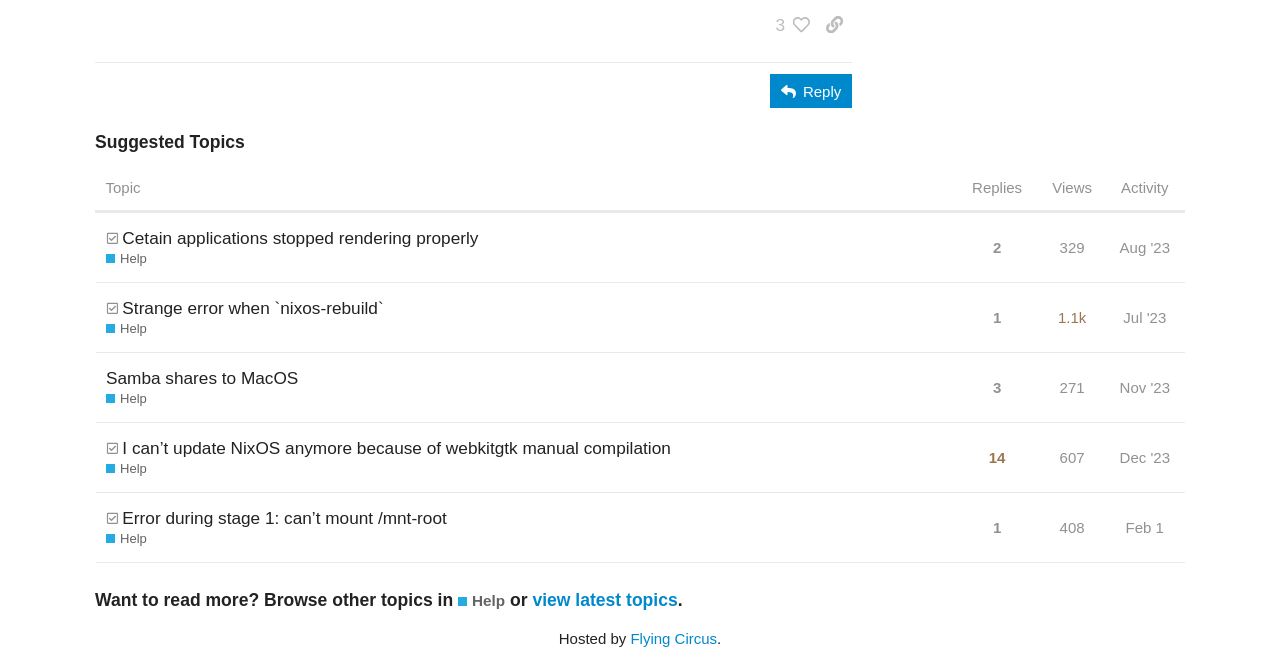Please identify the bounding box coordinates of the clickable area that will allow you to execute the instruction: "View the topic 'Cetain applications stopped rendering properly'".

[0.075, 0.326, 0.75, 0.435]